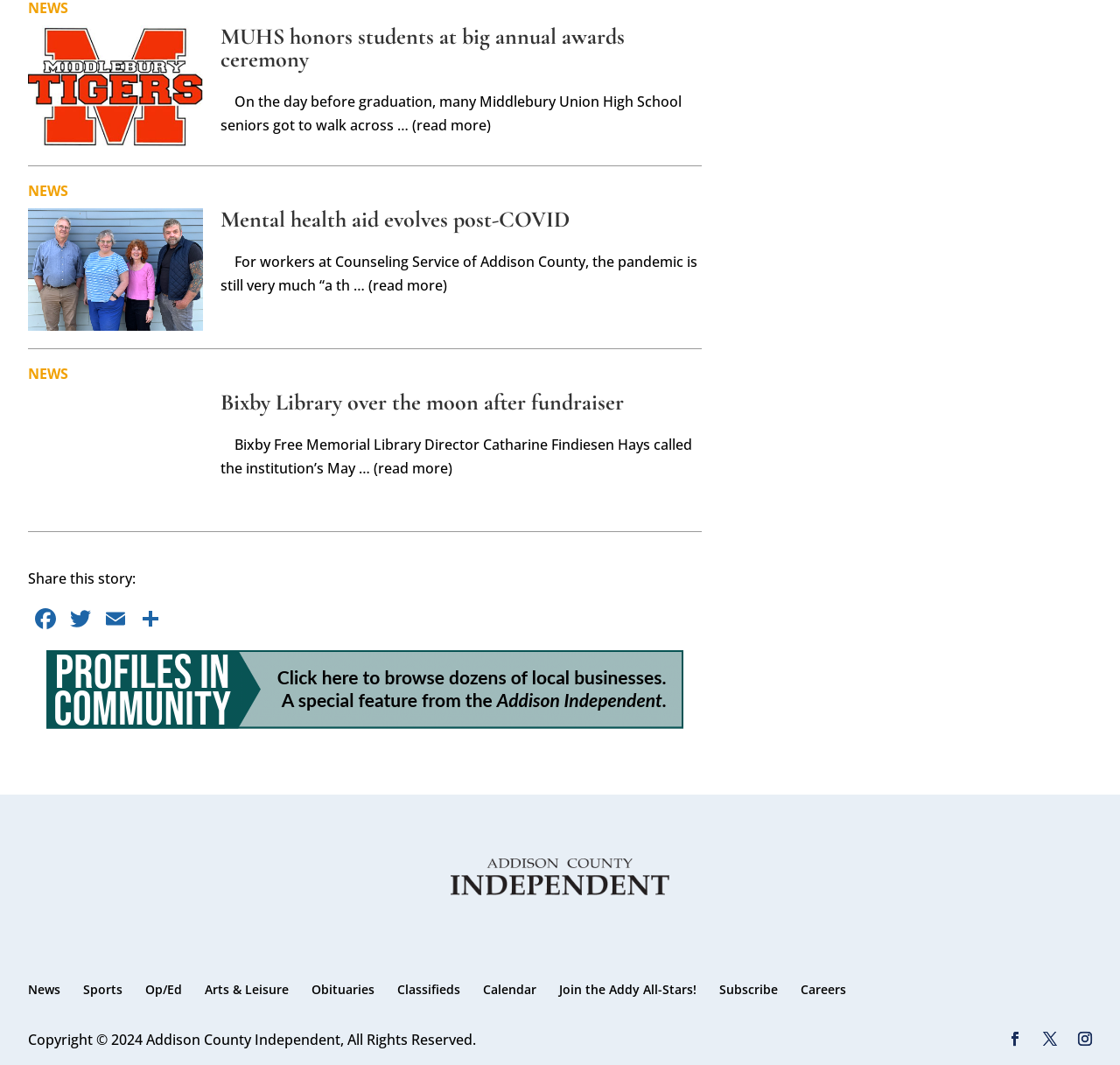Determine the bounding box coordinates of the section I need to click to execute the following instruction: "Read the article 'MUHS honors students at big annual awards ceremony'". Provide the coordinates as four float numbers between 0 and 1, i.e., [left, top, right, bottom].

[0.197, 0.021, 0.558, 0.068]